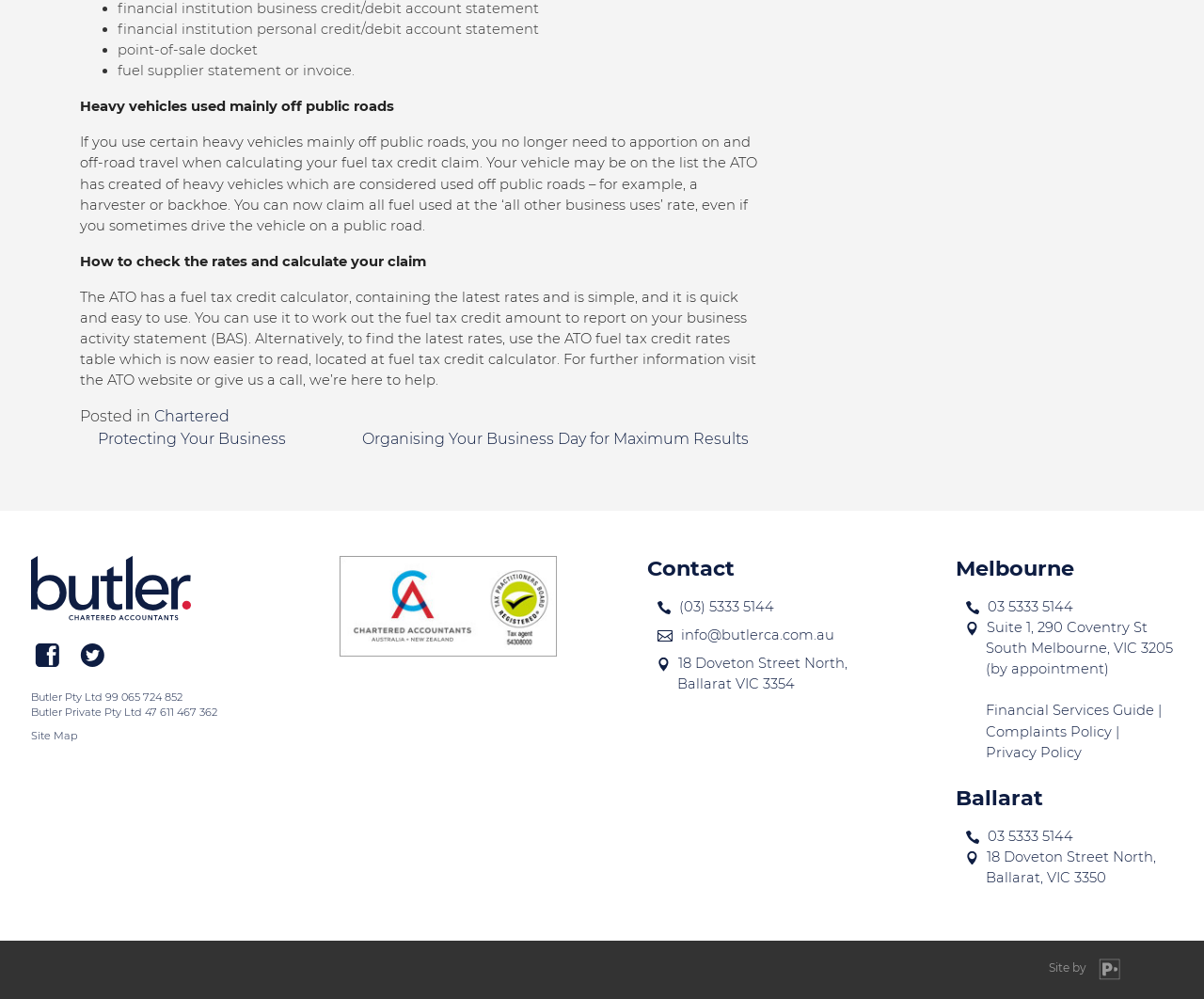What type of vehicles are mentioned in the webpage?
From the details in the image, provide a complete and detailed answer to the question.

The webpage mentions heavy vehicles used mainly off public roads, such as harvesters or backhoes, which are eligible for fuel tax credit claims.